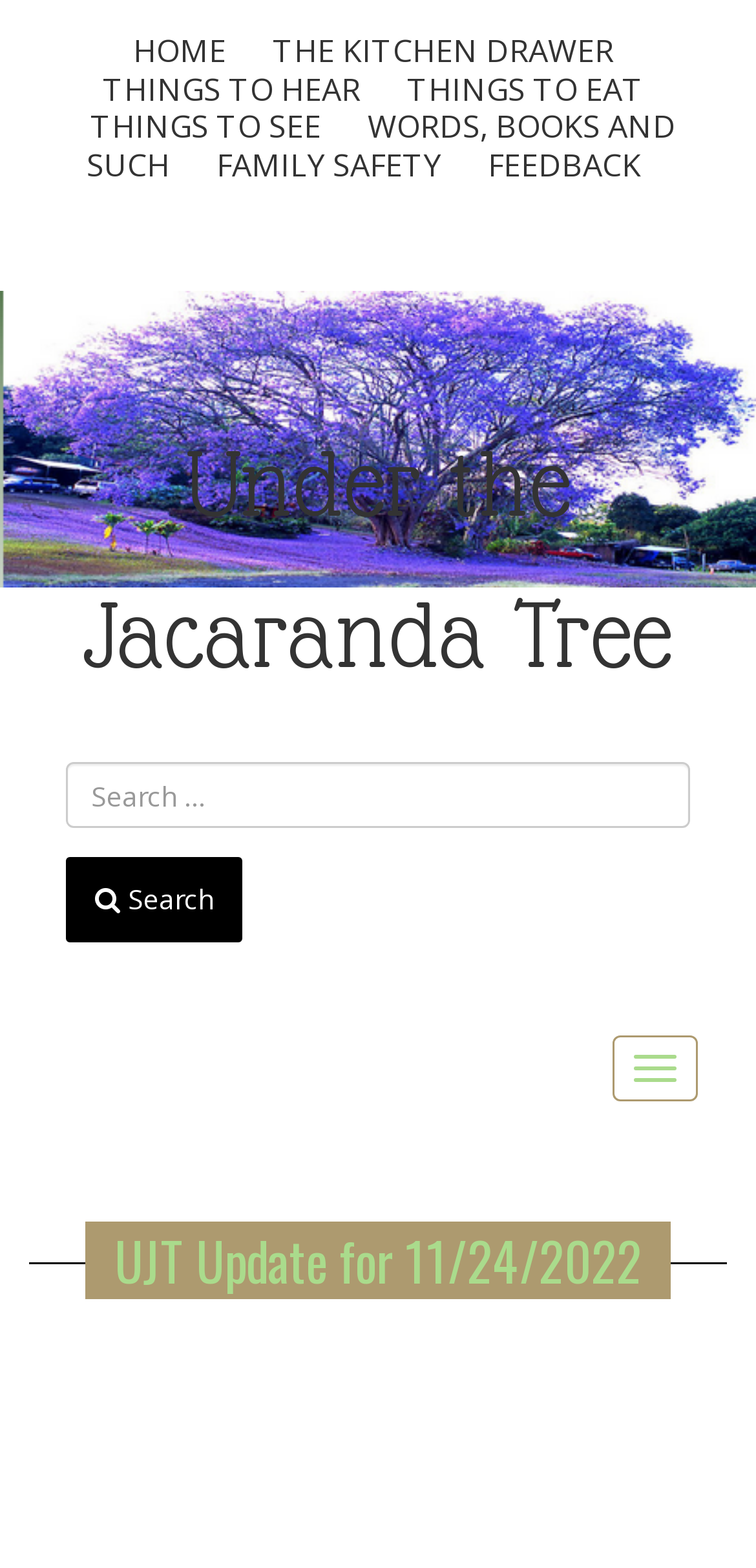Pinpoint the bounding box coordinates of the element that must be clicked to accomplish the following instruction: "toggle navigation". The coordinates should be in the format of four float numbers between 0 and 1, i.e., [left, top, right, bottom].

[0.81, 0.661, 0.923, 0.703]